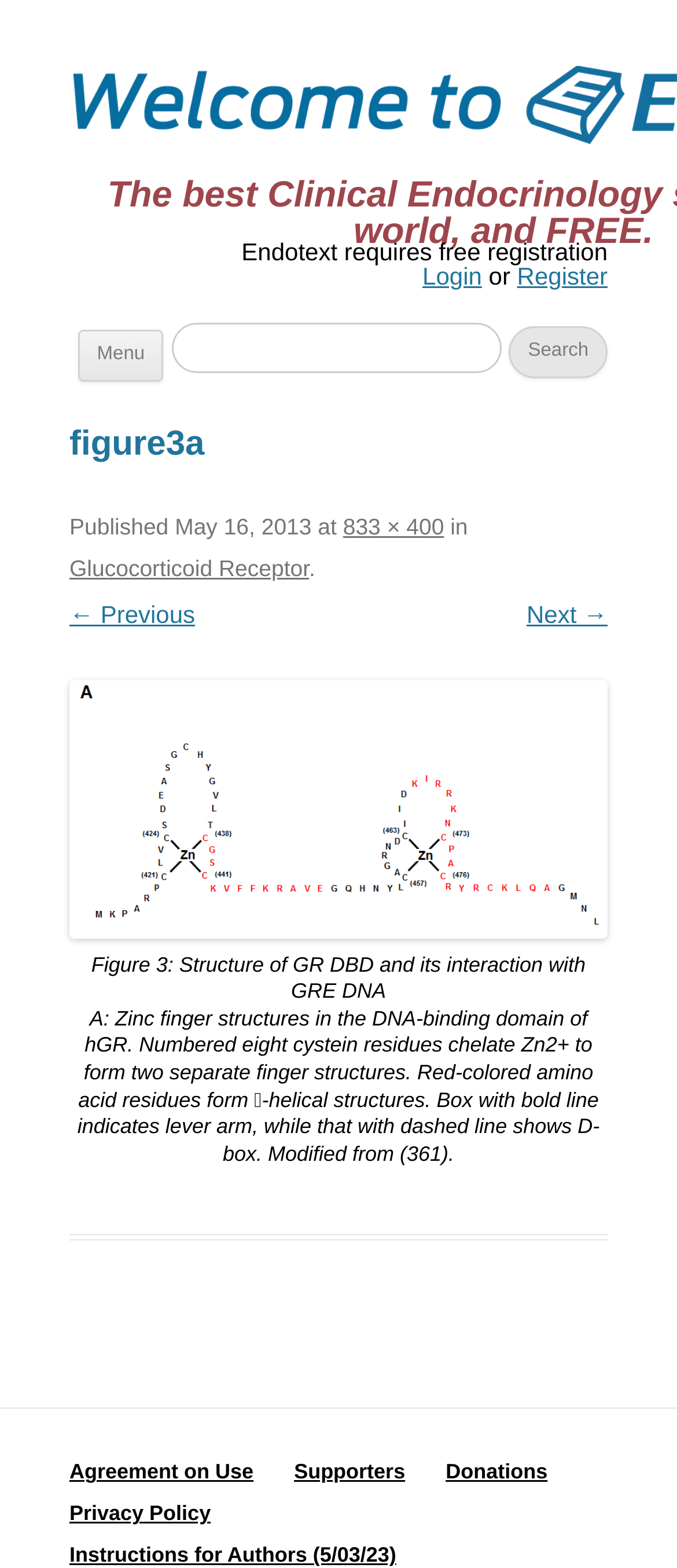Locate the bounding box of the UI element described in the following text: "Instructions for Authors (5/03/23)".

[0.103, 0.984, 0.585, 1.0]